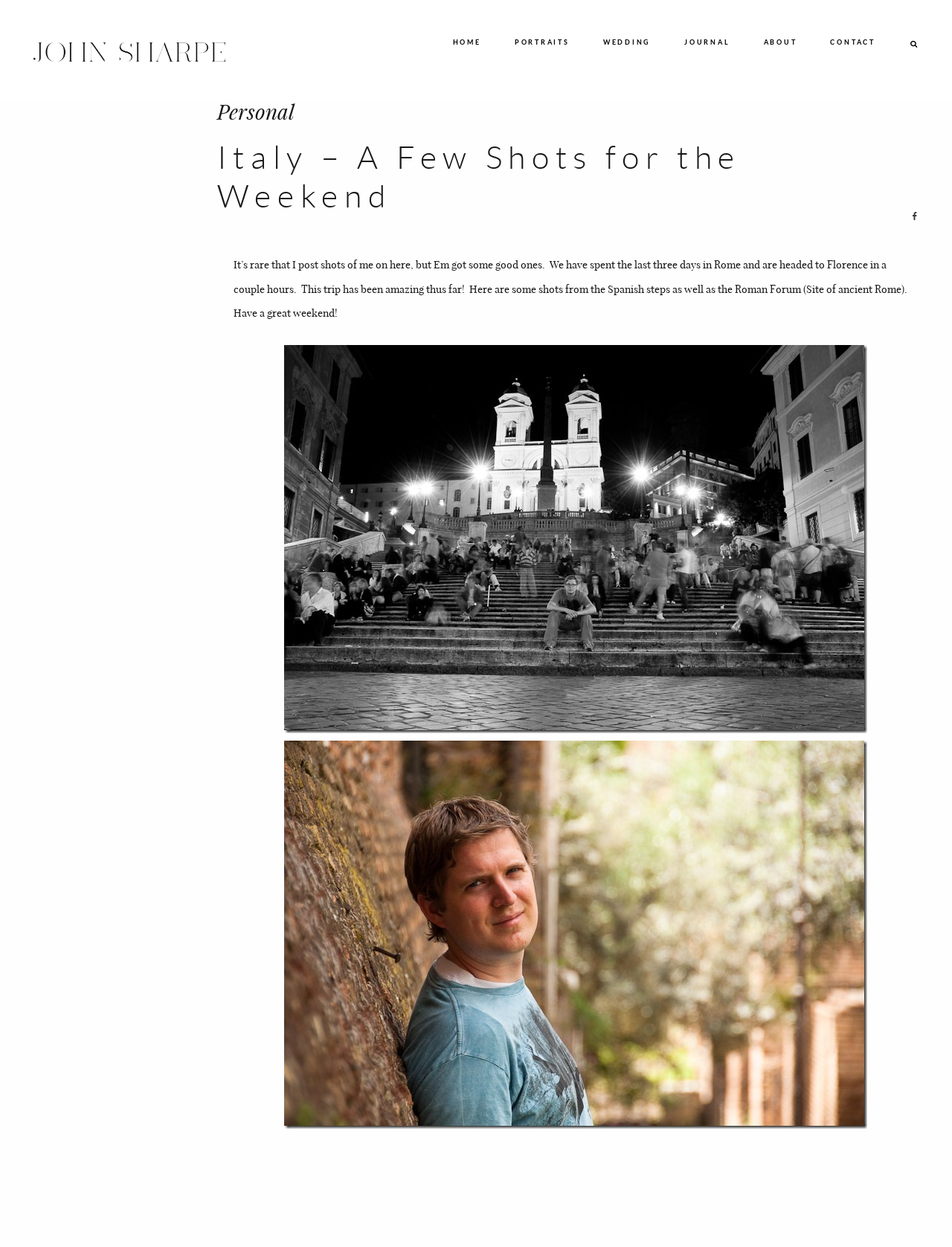Specify the bounding box coordinates (top-left x, top-left y, bottom-right x, bottom-right y) of the UI element in the screenshot that matches this description: name="s" placeholder="type here to search.."

[0.704, 0.023, 0.919, 0.045]